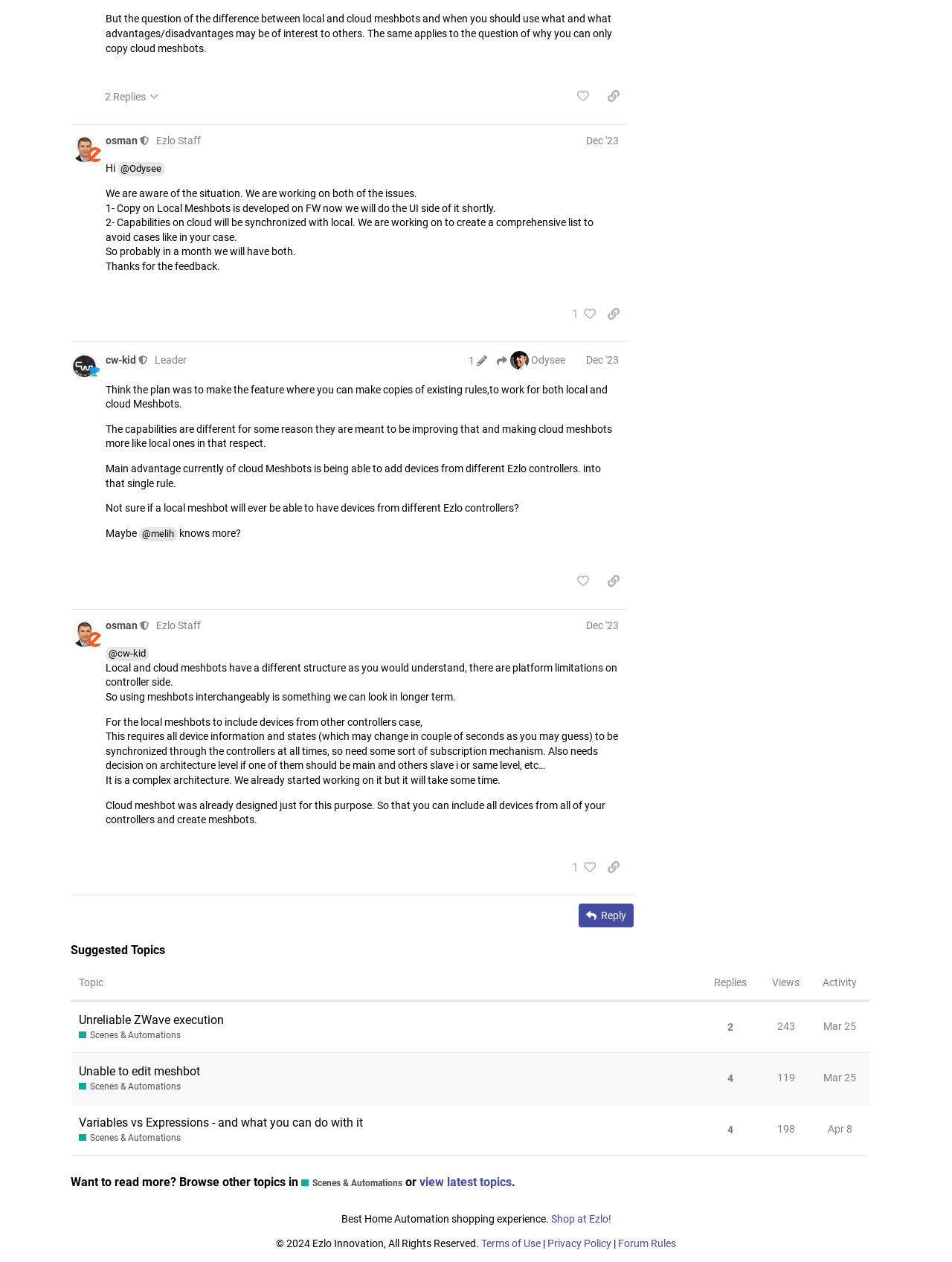Show the bounding box coordinates of the region that should be clicked to follow the instruction: "View suggested topics."

[0.074, 0.747, 0.913, 0.944]